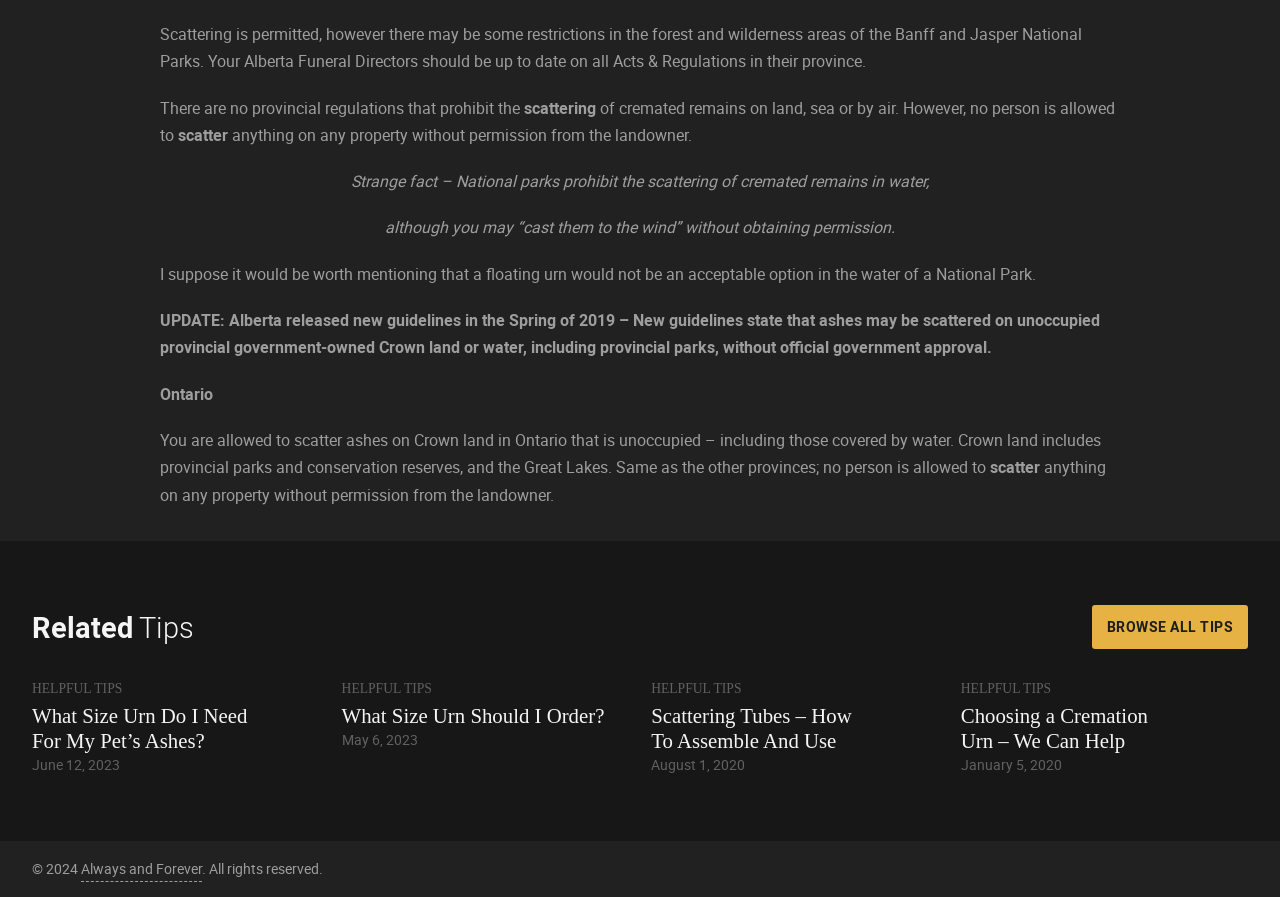Determine the bounding box coordinates for the region that must be clicked to execute the following instruction: "Click on 'Read more about Scattering Tubes – How To Assemble And Use'".

[0.509, 0.785, 0.733, 0.84]